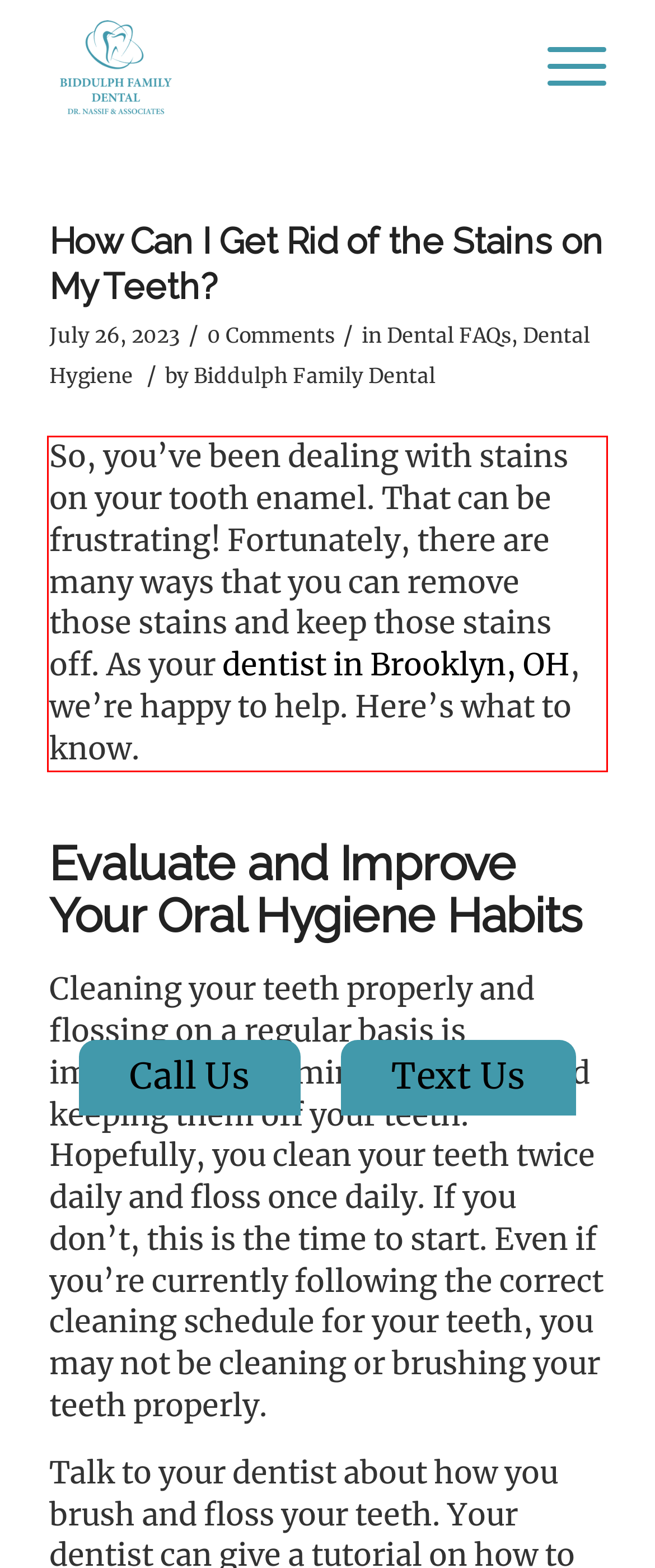You have a screenshot of a webpage where a UI element is enclosed in a red rectangle. Perform OCR to capture the text inside this red rectangle.

So, you’ve been dealing with stains on your tooth enamel. That can be frustrating! Fortunately, there are many ways that you can remove those stains and keep those stains off. As your dentist in Brooklyn, OH, we’re happy to help. Here’s what to know.